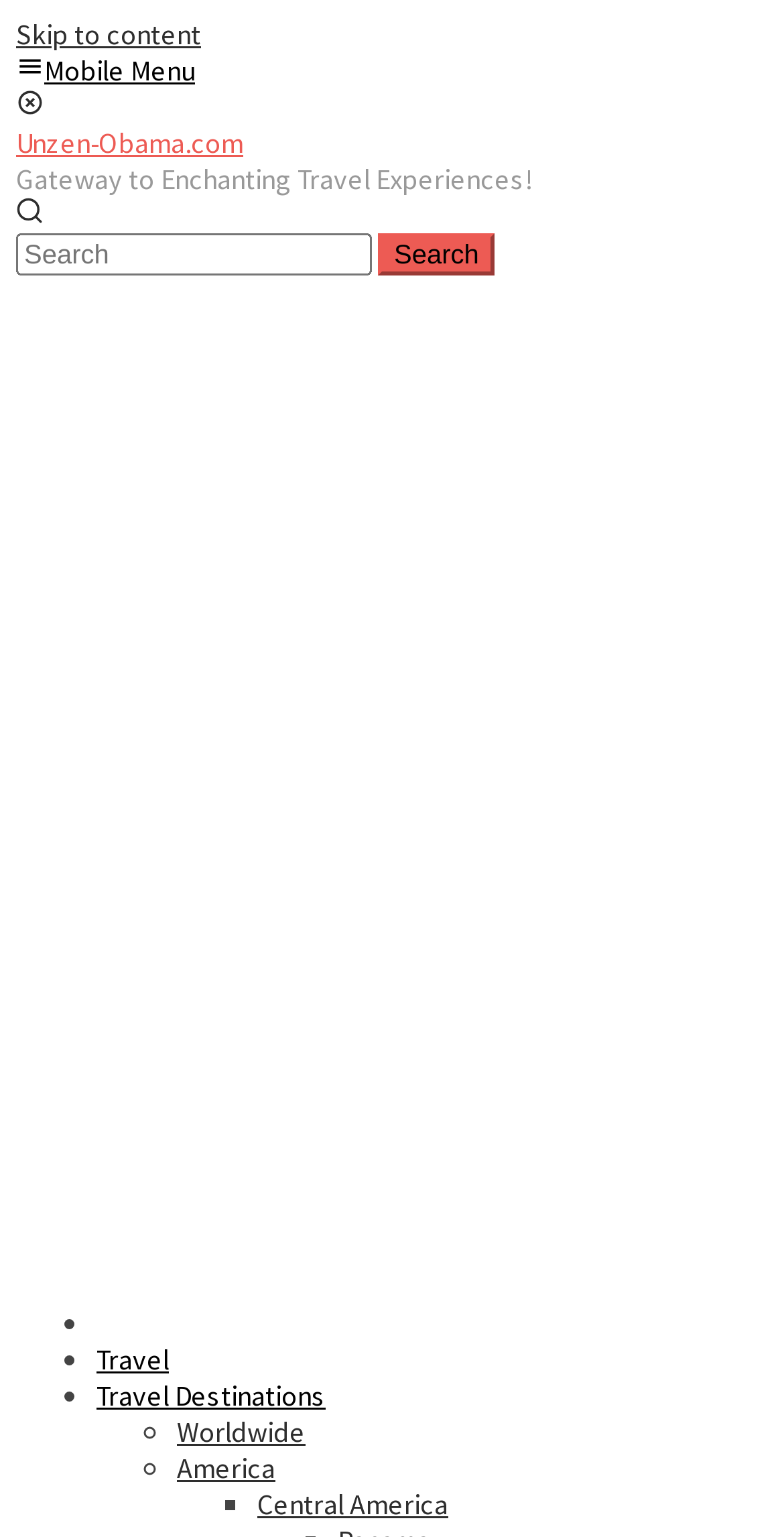How many navigation links are in the top menu?
Using the image as a reference, answer with just one word or a short phrase.

5